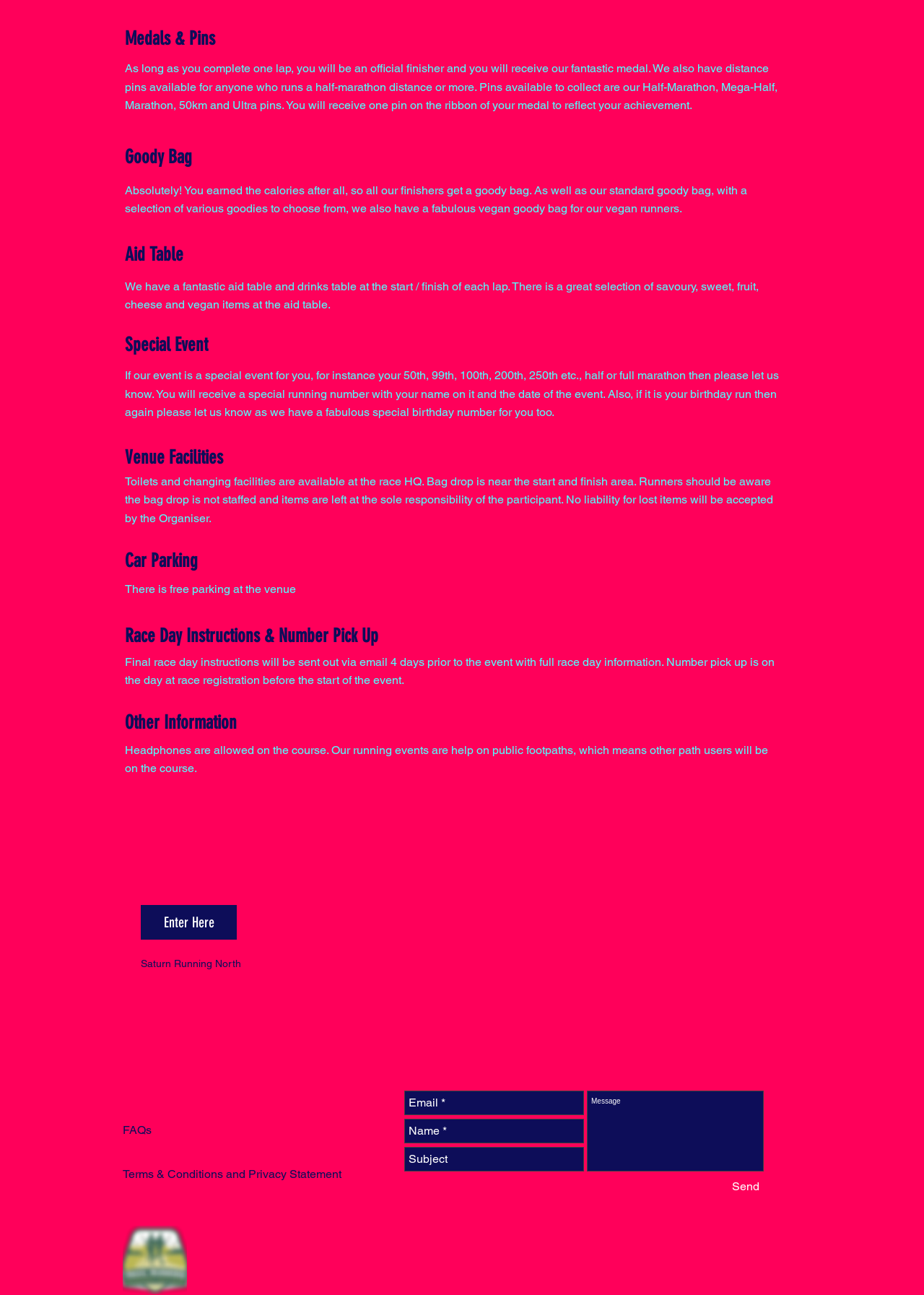Can headphones be worn during the event?
Using the screenshot, give a one-word or short phrase answer.

Yes